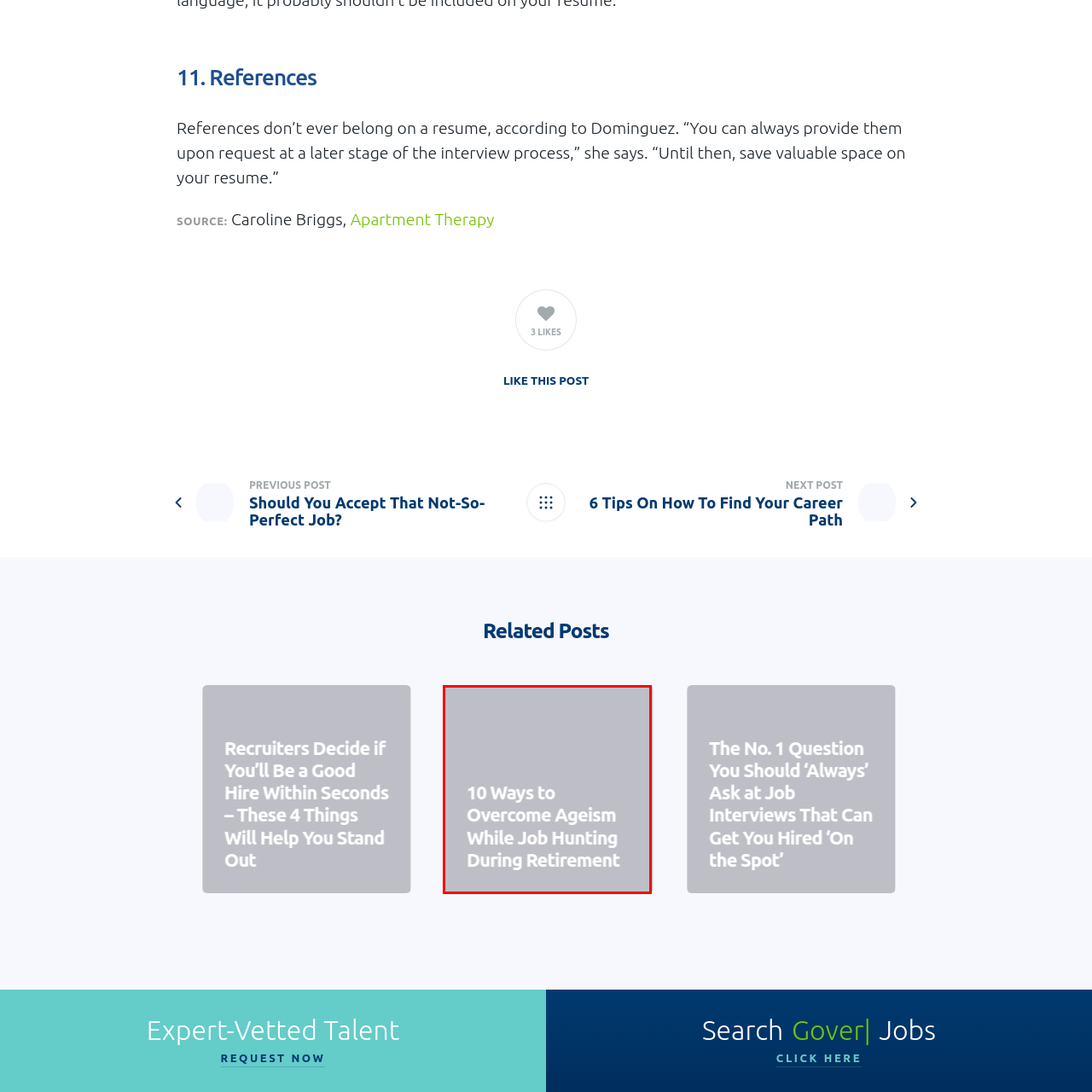Create a detailed narrative of the image inside the red-lined box.

The image prominently features the title "10 Ways to Overcome Ageism While Job Hunting During Retirement," highlighting strategies and insights aimed at helping older job seekers navigate the challenges of age discrimination in the job market. Set against a subtle gray background, the bold, white typography emphasizes the importance of this topic for retirees looking to re-enter the workforce. This title suggests a focus on practical advice and actionable tips tailored specifically for individuals in retirement who are seeking employment opportunities.